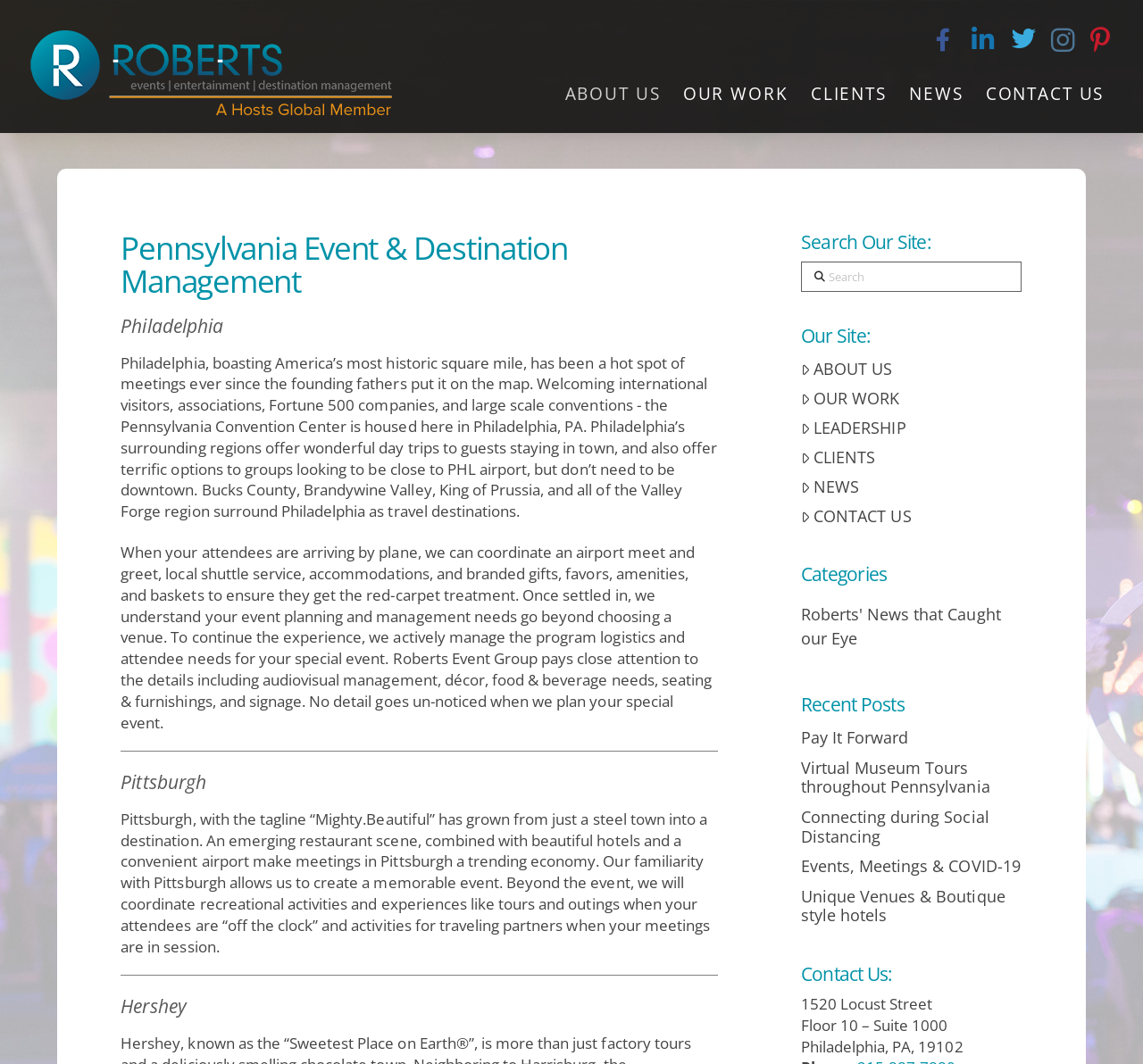What is the address of Roberts' office?
Examine the image and give a concise answer in one word or a short phrase.

1520 Locust Street, Floor 10 – Suite 1000, Philadelphia, PA, 19102